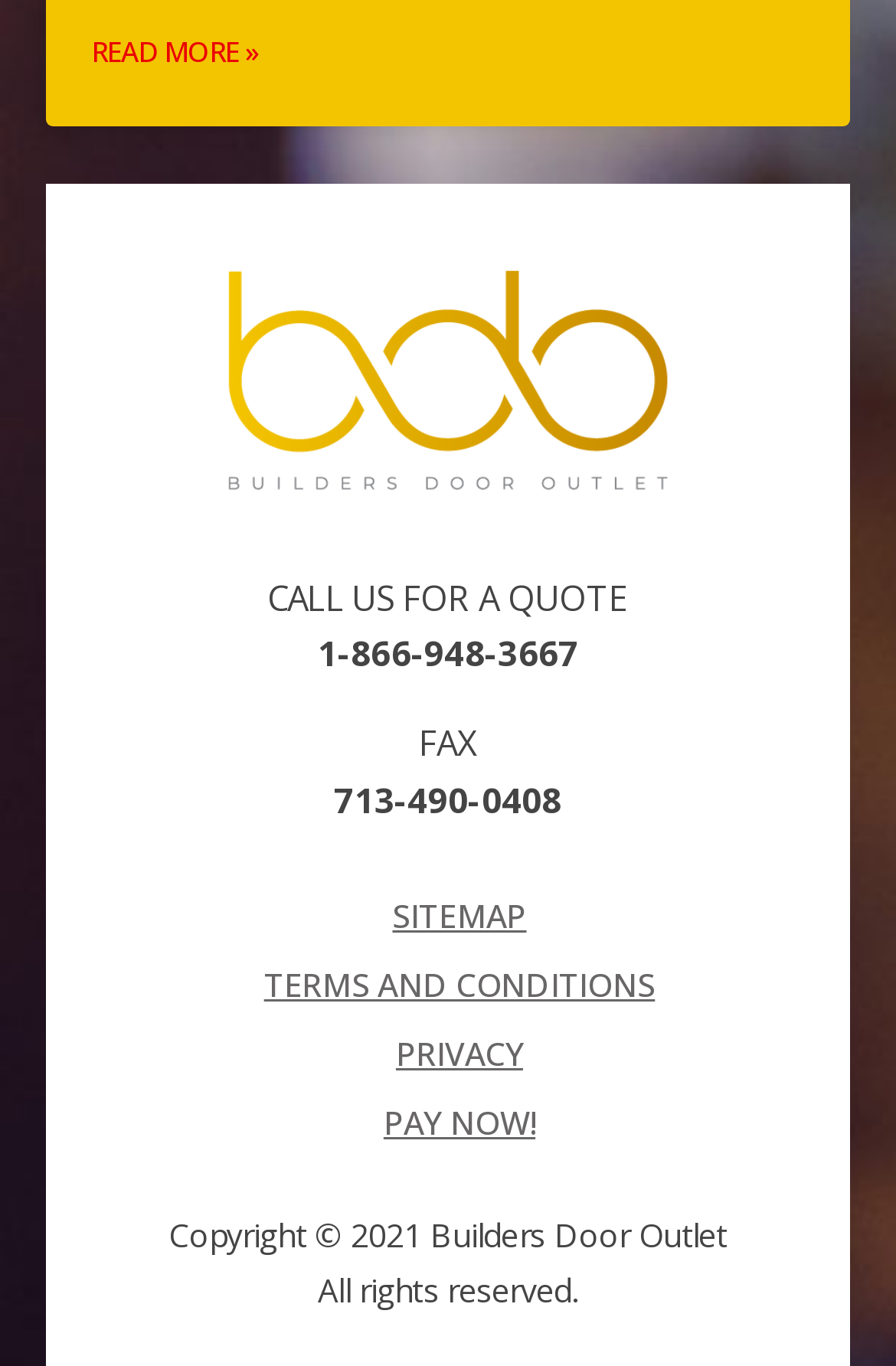Find the bounding box of the element with the following description: "Pay Now!". The coordinates must be four float numbers between 0 and 1, formatted as [left, top, right, bottom].

[0.39, 0.797, 0.636, 0.847]